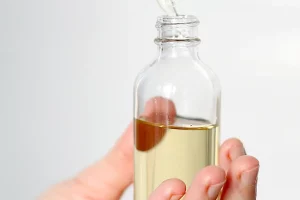Respond to the question below with a single word or phrase:
What is the purpose of the oil or serum?

Hydrate and nourish the skin